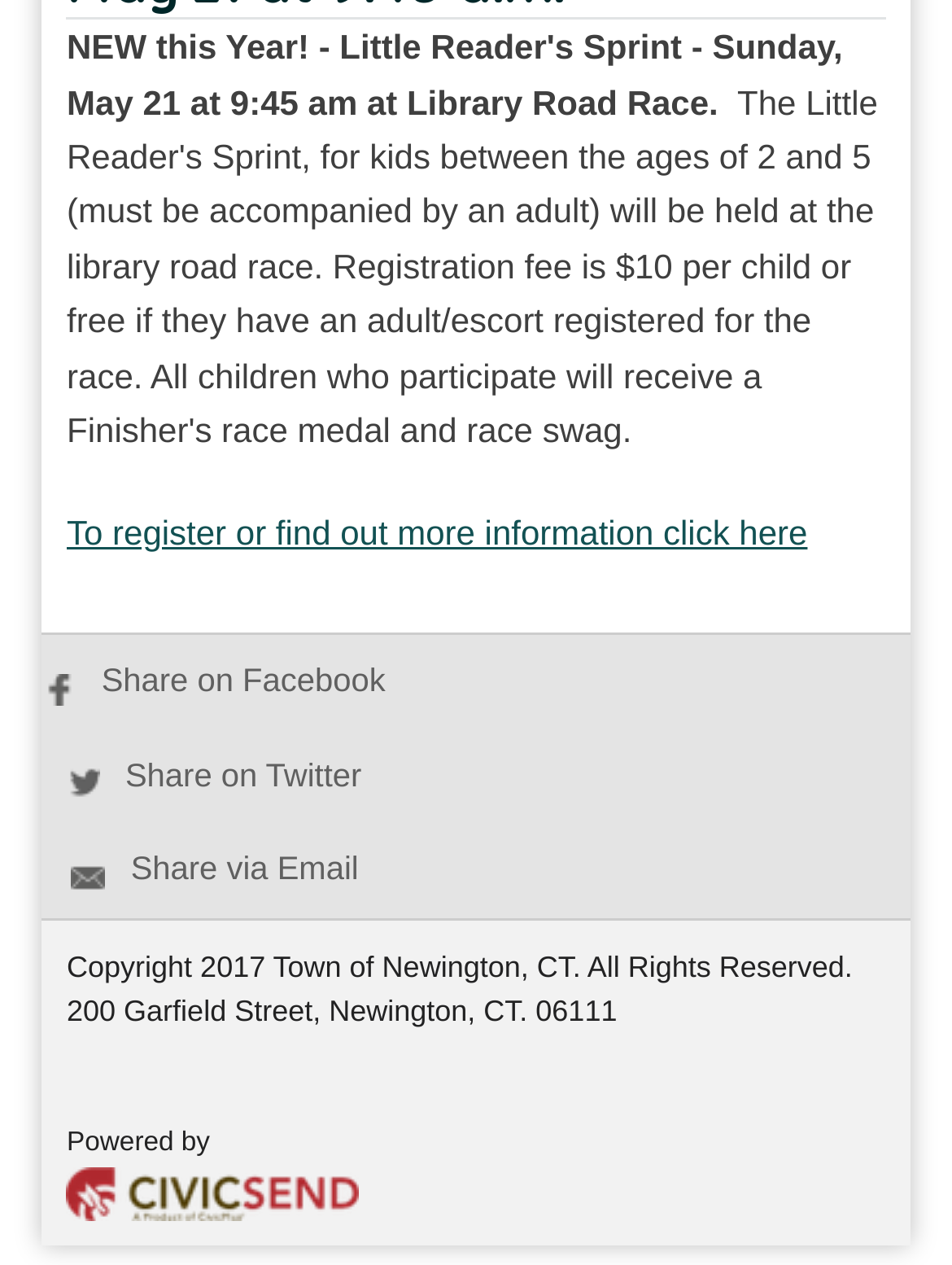For the following element description, predict the bounding box coordinates in the format (top-left x, top-left y, bottom-right x, bottom-right y). All values should be floating point numbers between 0 and 1. Description: Share on Twitter

[0.071, 0.598, 0.38, 0.627]